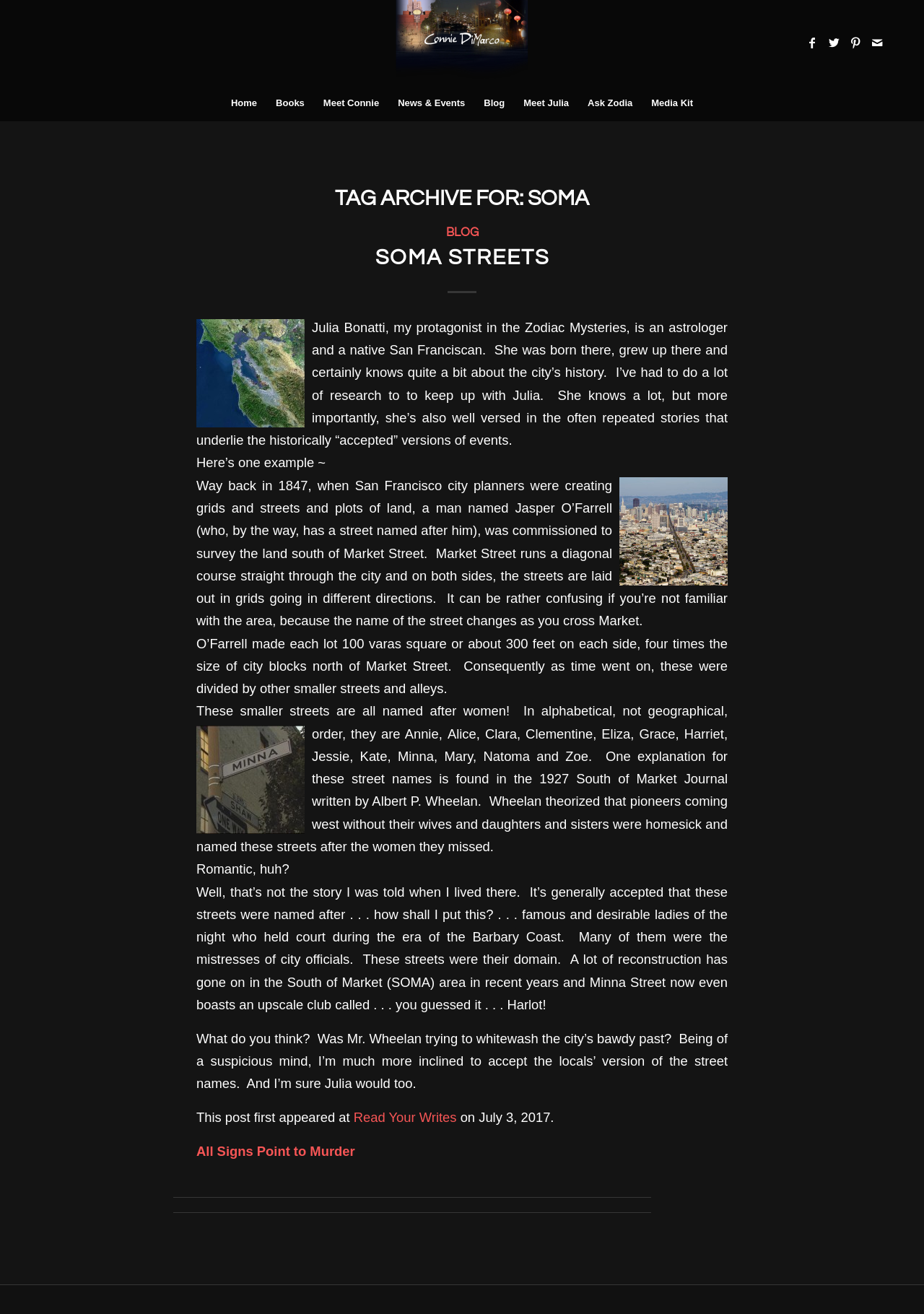What is the name of the protagonist in the Zodiac Mysteries?
Please use the image to provide a one-word or short phrase answer.

Julia Bonatti